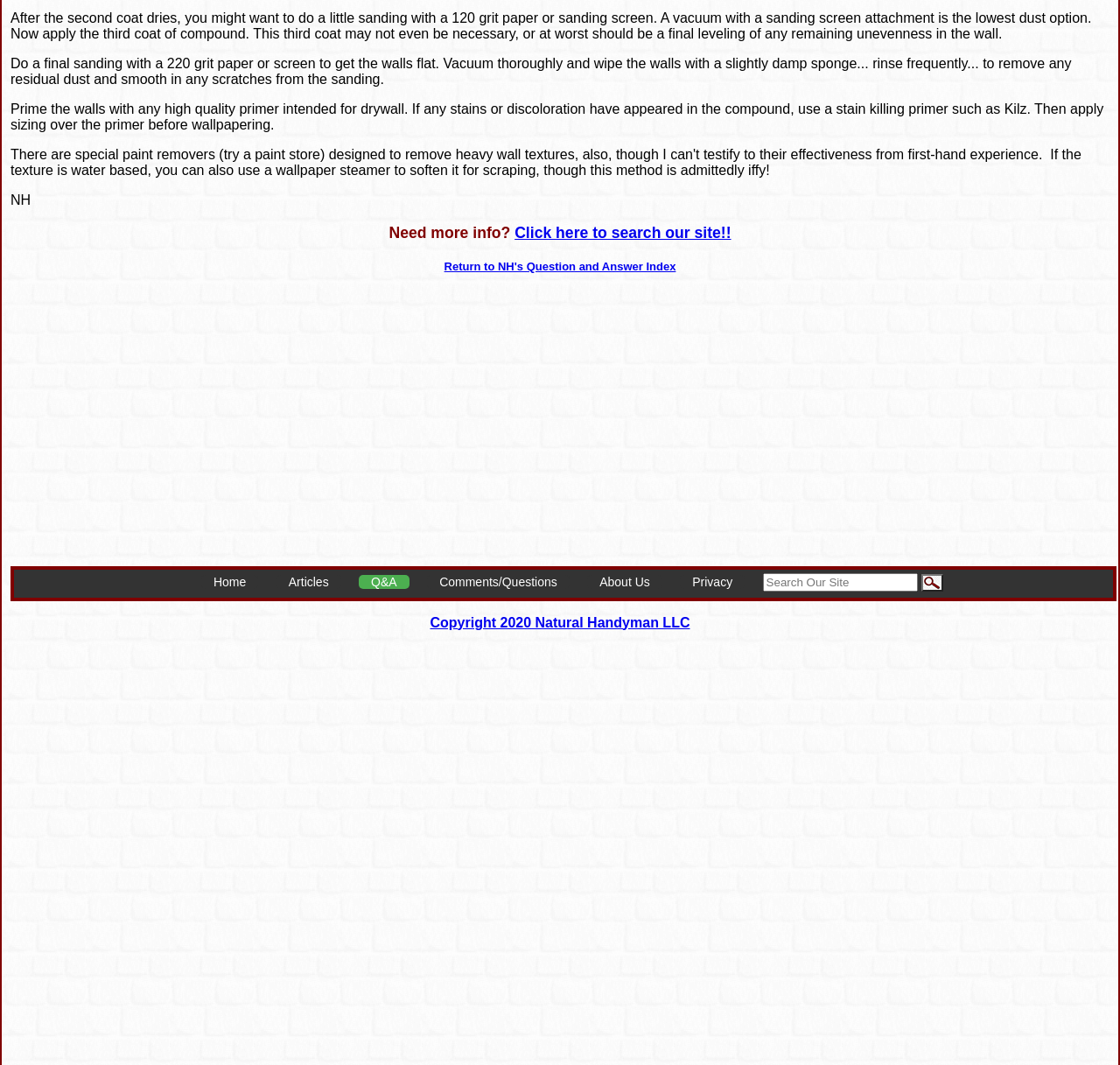Please provide a one-word or phrase answer to the question: 
What is the copyright year of the website?

2020